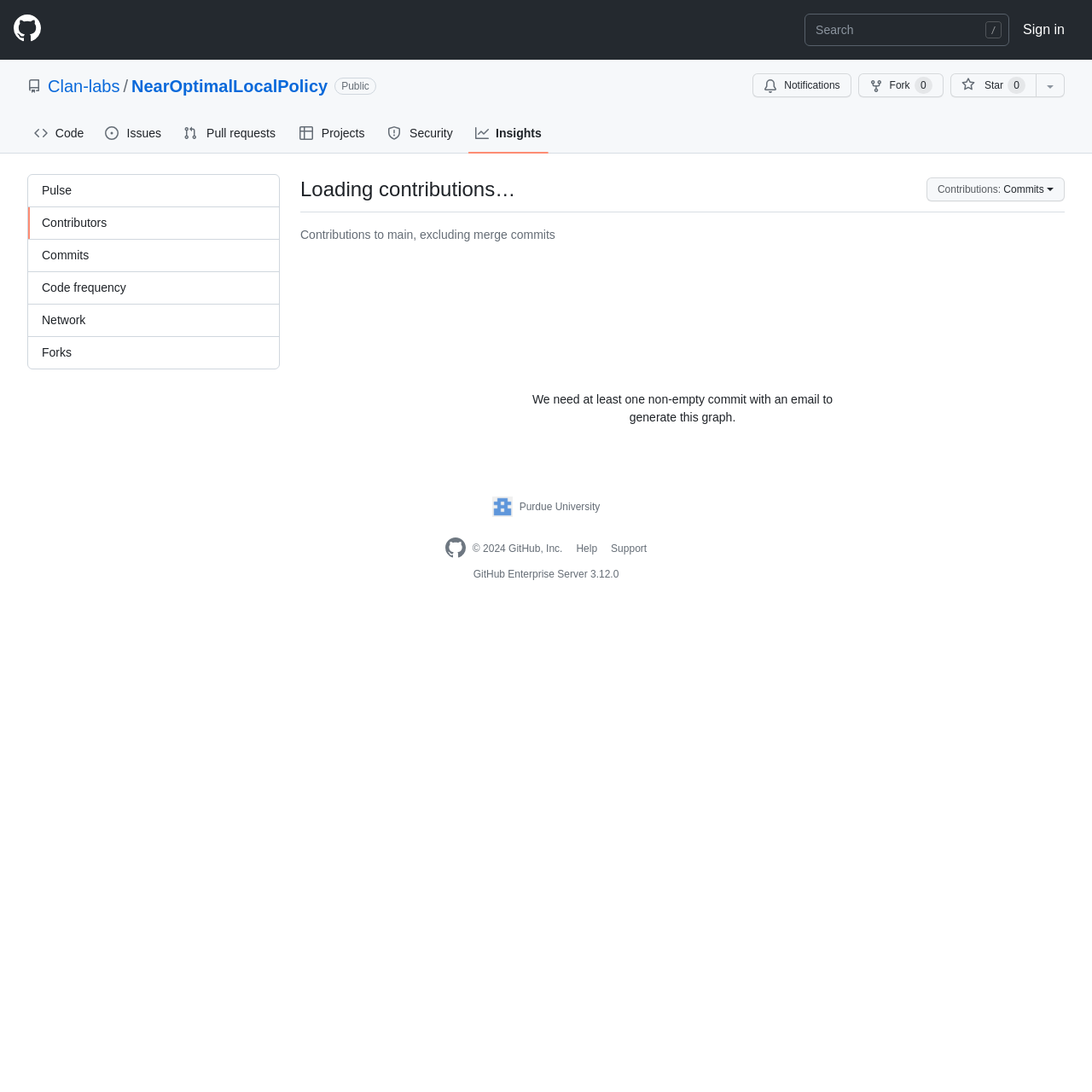Provide a brief response in the form of a single word or phrase:
How many forks does this repository have?

0